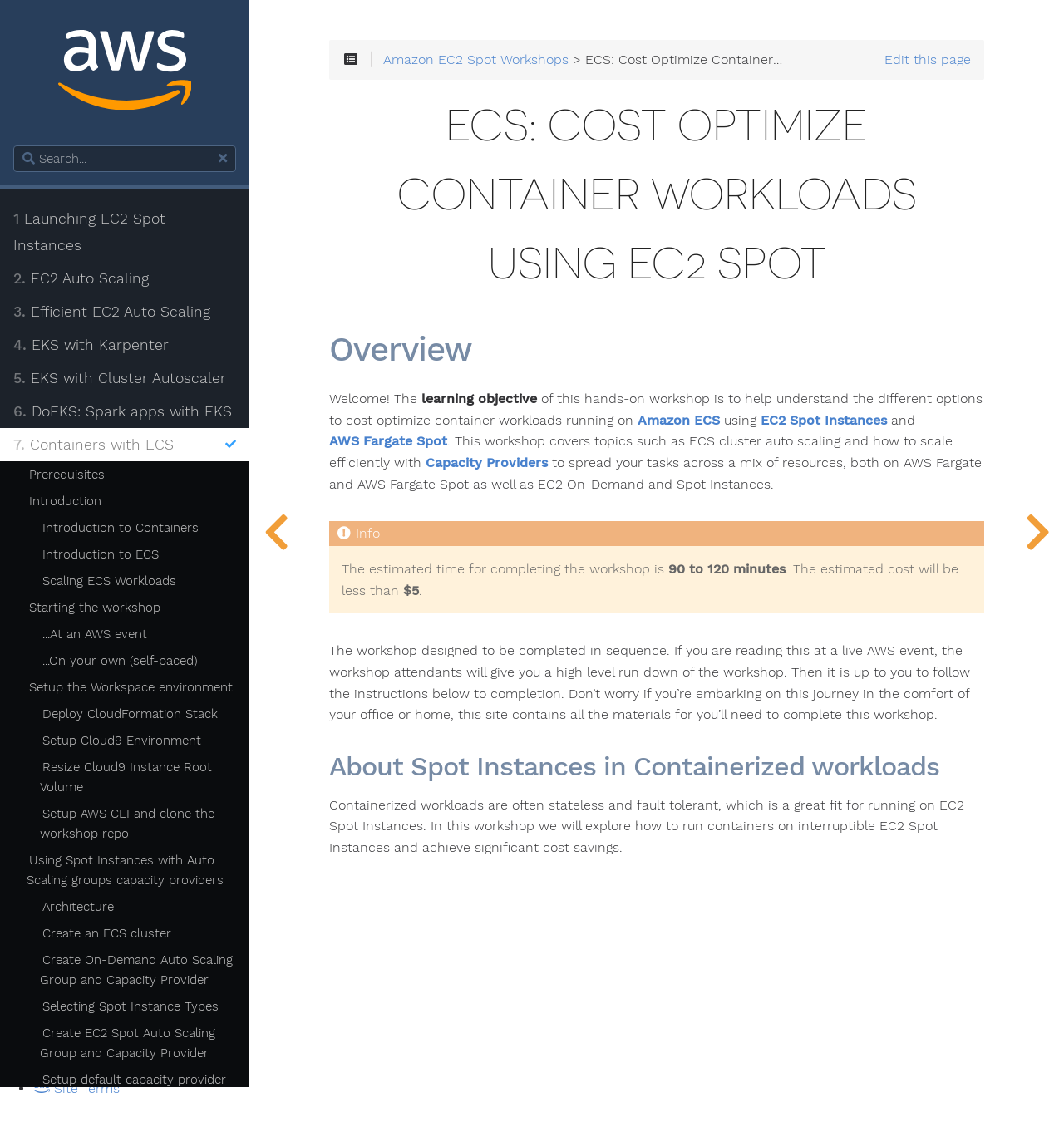Extract the main title from the webpage and generate its text.

ECS: COST OPTIMIZE CONTAINER WORKLOADS USING EC2 SPOT